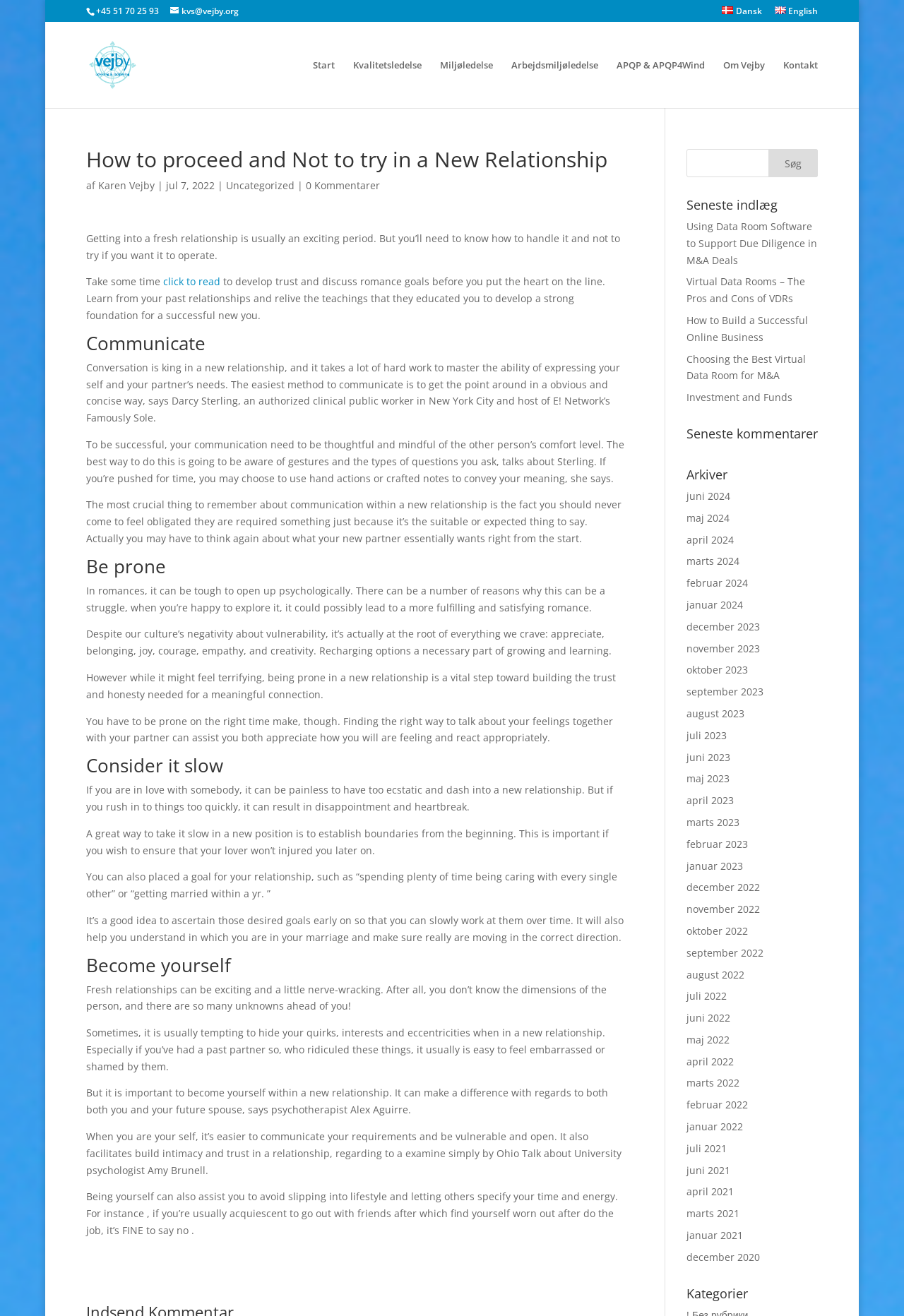Give a one-word or phrase response to the following question: What is the date of the article?

jul 7, 2022